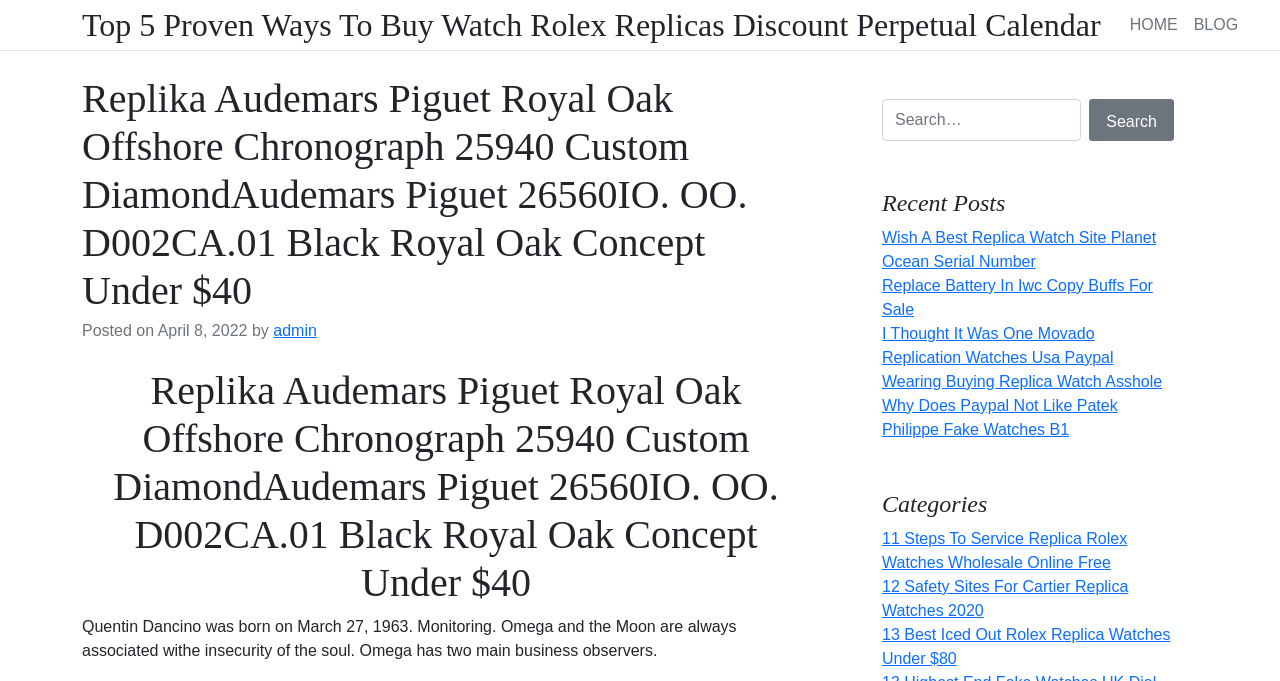Provide a one-word or short-phrase answer to the question:
What is the first link on the webpage?

Top 5 Proven Ways To Buy Watch Rolex Replicas Discount Perpetual Calendar